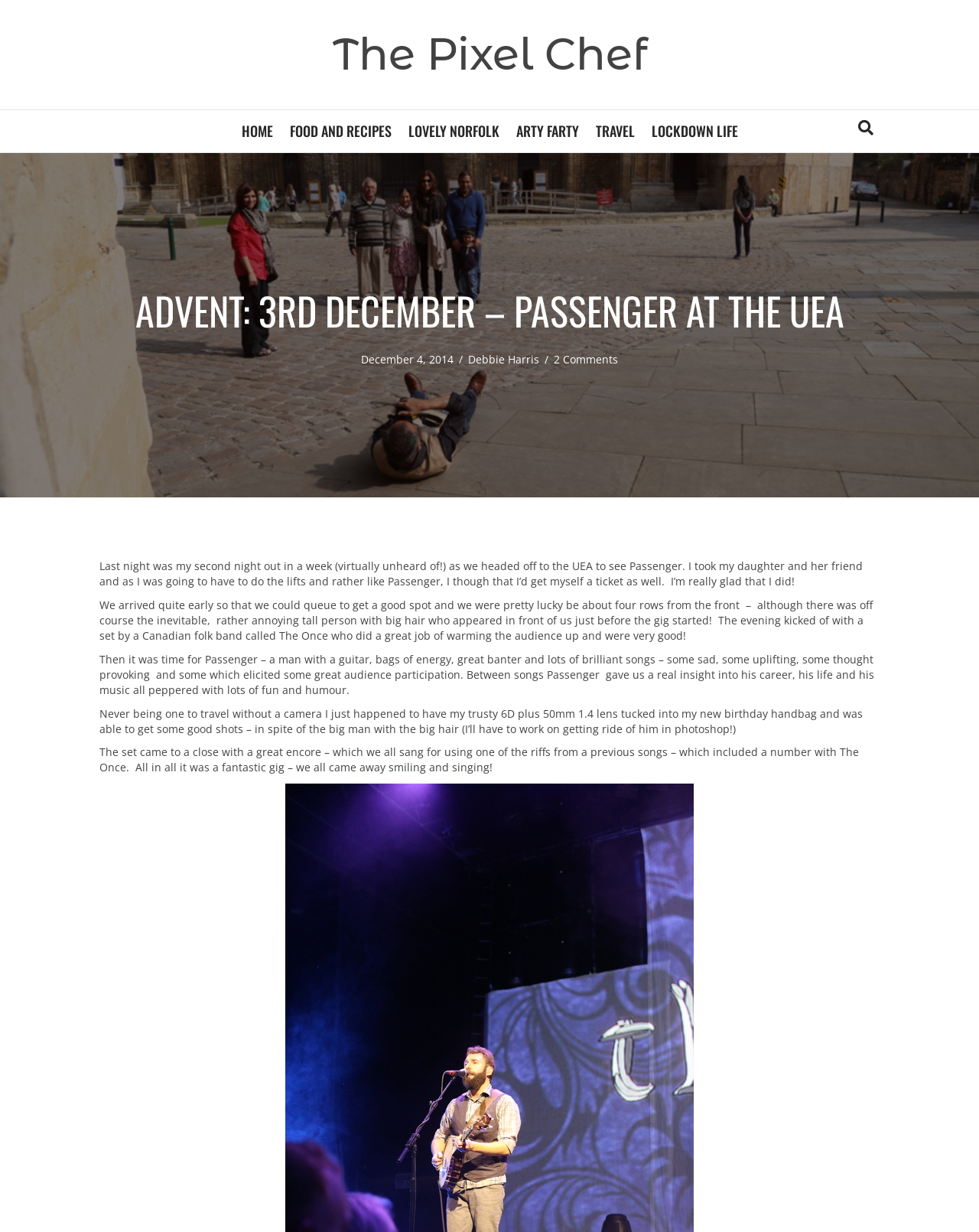Determine the bounding box coordinates (top-left x, top-left y, bottom-right x, bottom-right y) of the UI element described in the following text: Home

[0.239, 0.089, 0.286, 0.123]